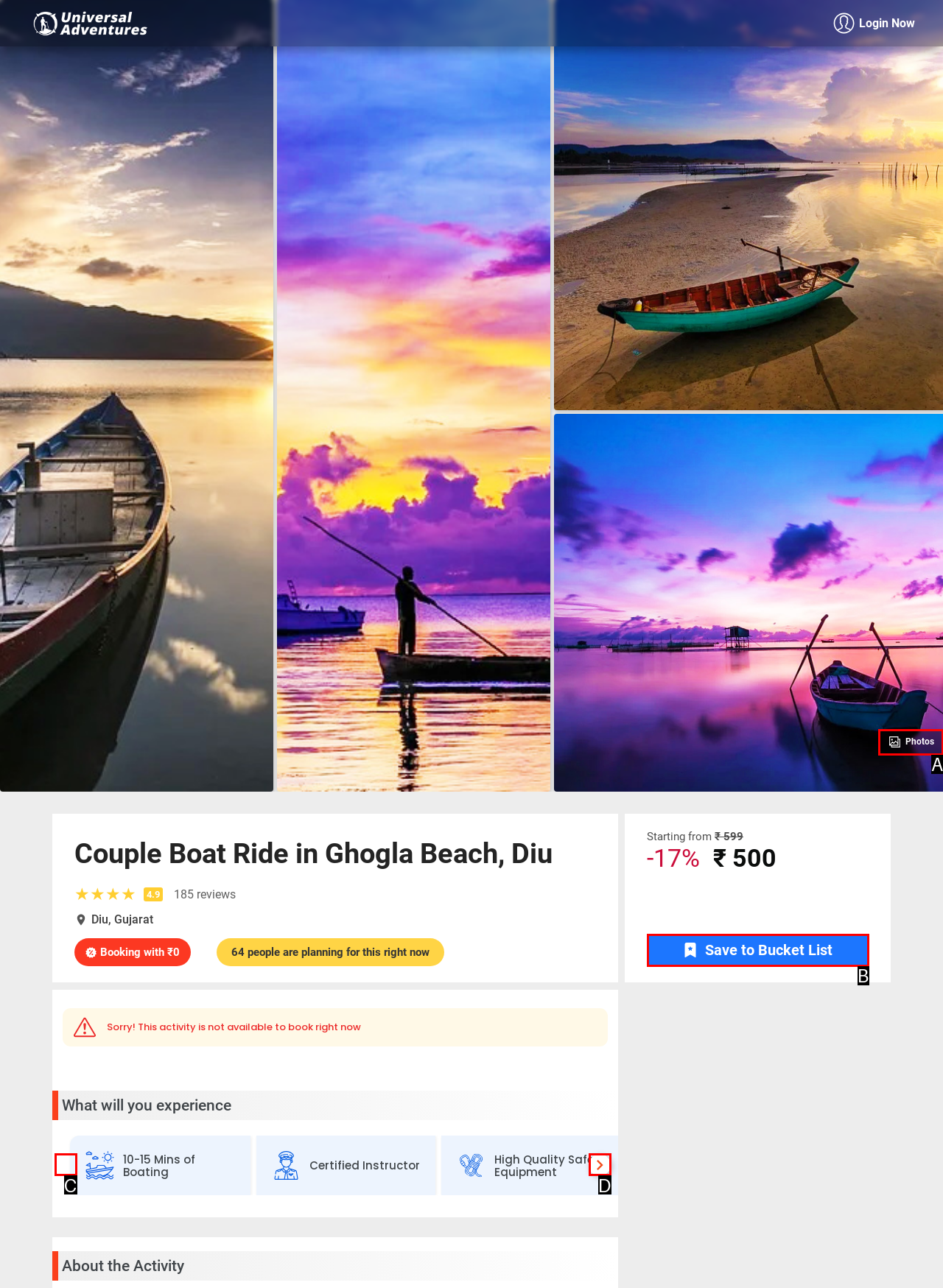With the provided description: Save to Bucket List, select the most suitable HTML element. Respond with the letter of the selected option.

B